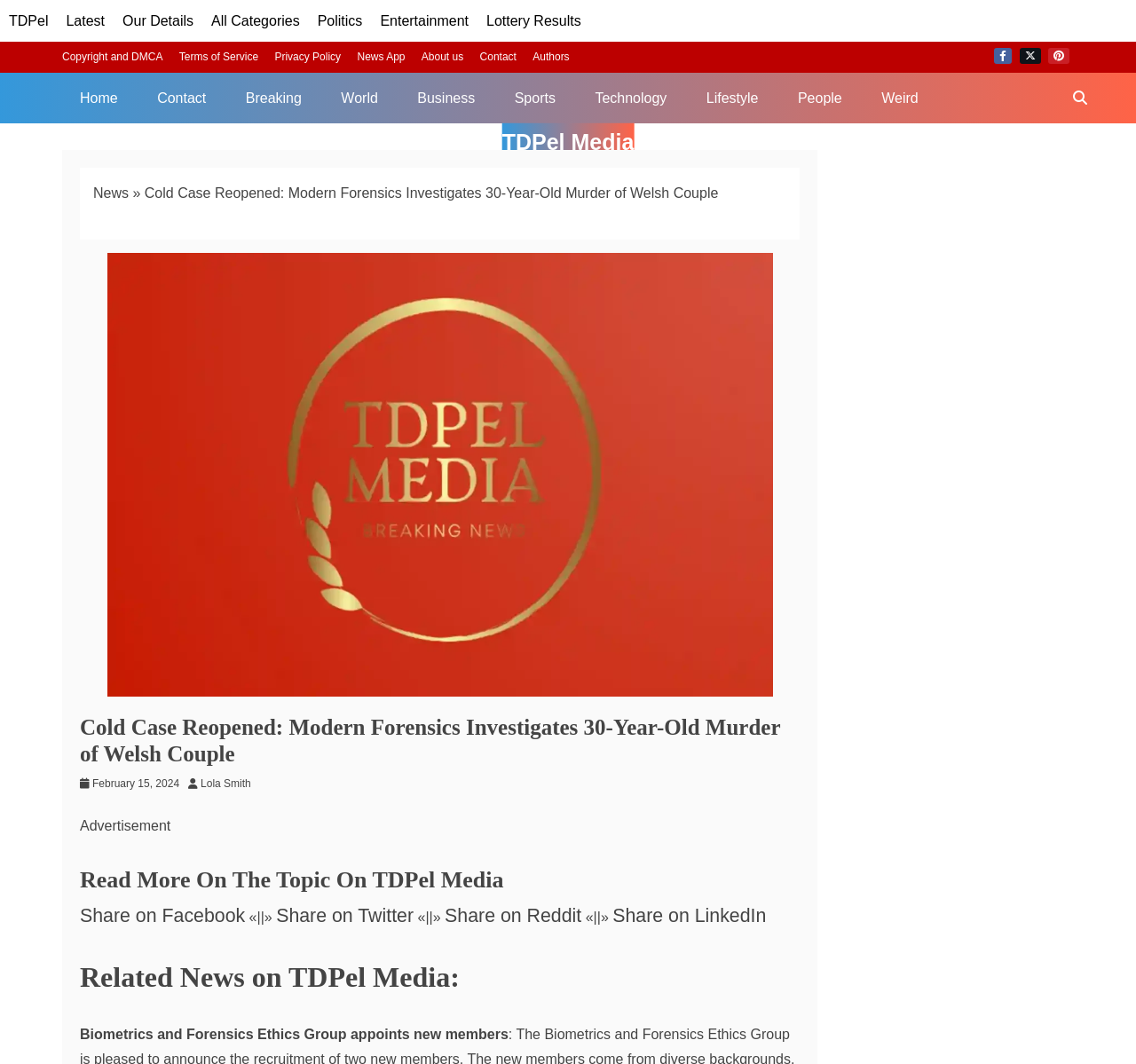Provide the bounding box for the UI element matching this description: "July 26, 2023February 15, 2024".

[0.081, 0.731, 0.158, 0.742]